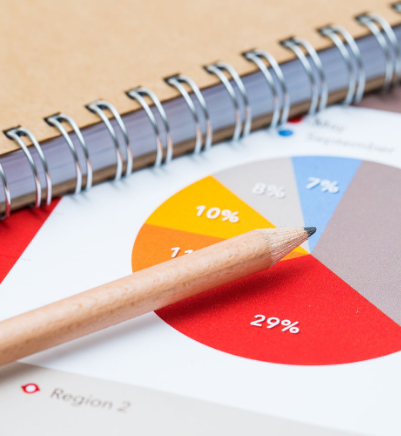What is the background of the scene?
Based on the image, respond with a single word or phrase.

Soft and neutral